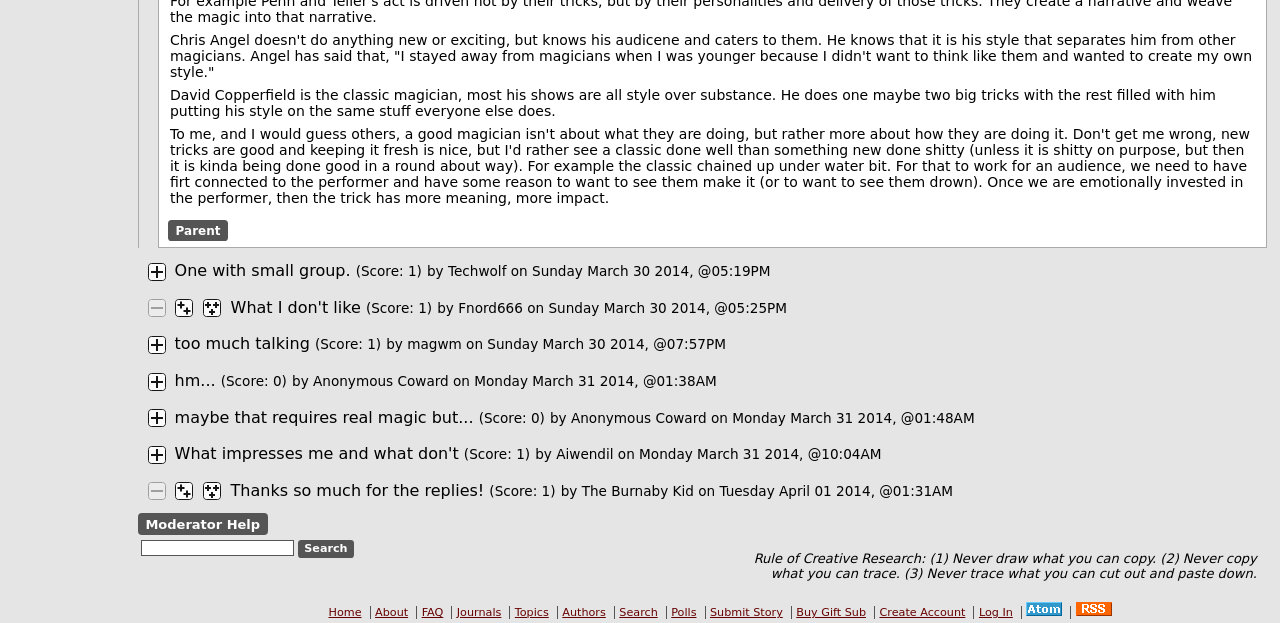Based on the element description Create Account, identify the bounding box of the UI element in the given webpage screenshot. The coordinates should be in the format (top-left x, top-left y, bottom-right x, bottom-right y) and must be between 0 and 1.

[0.683, 0.958, 0.758, 0.979]